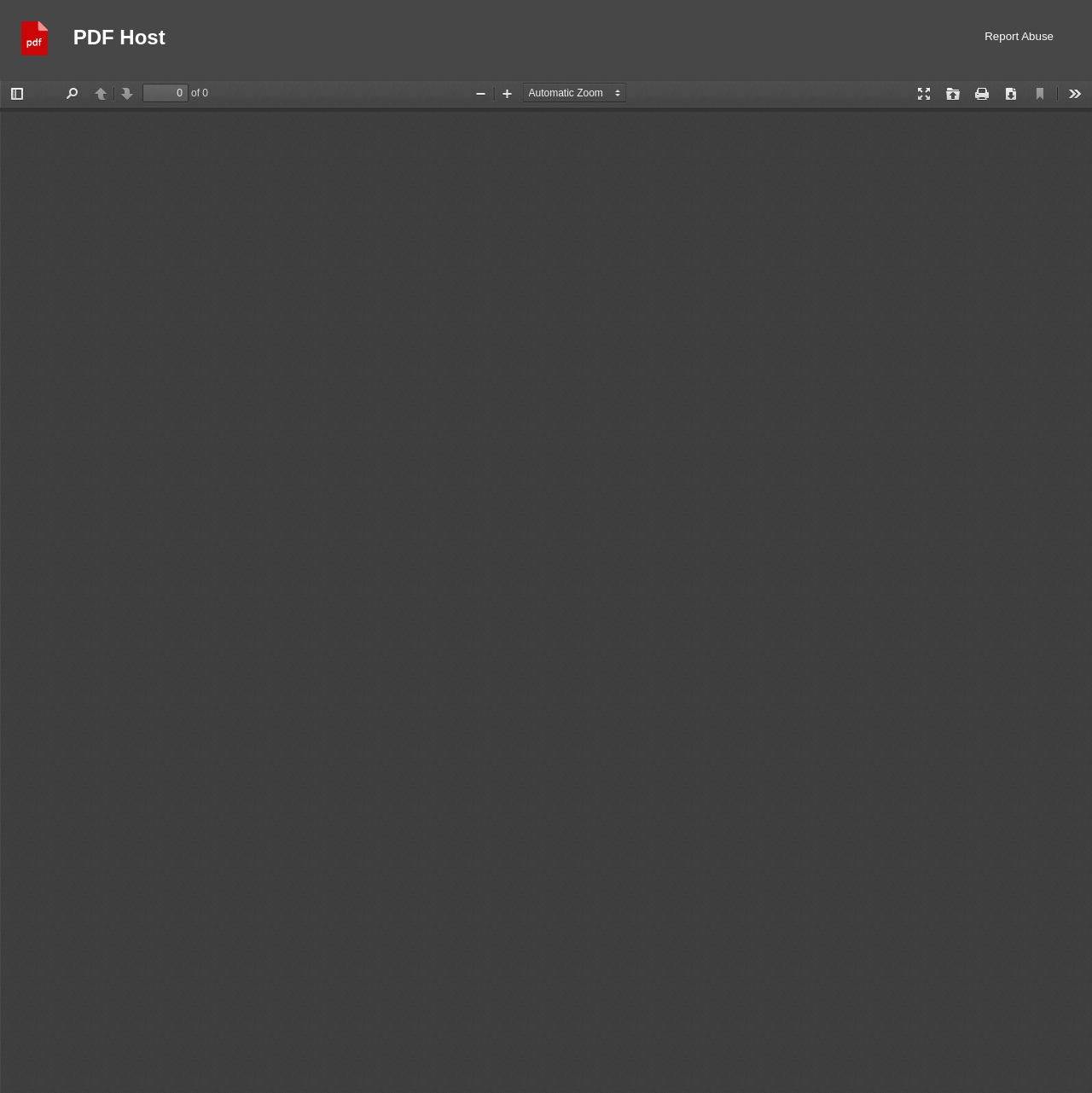What is the name of the book?
Please give a detailed and elaborate explanation in response to the question.

The name of the book can be found in the title of the webpage, which is 'Polite Conversation In Three Dialogues by Jonathan Swift with Introduction and Notes by George Saintsbury'.